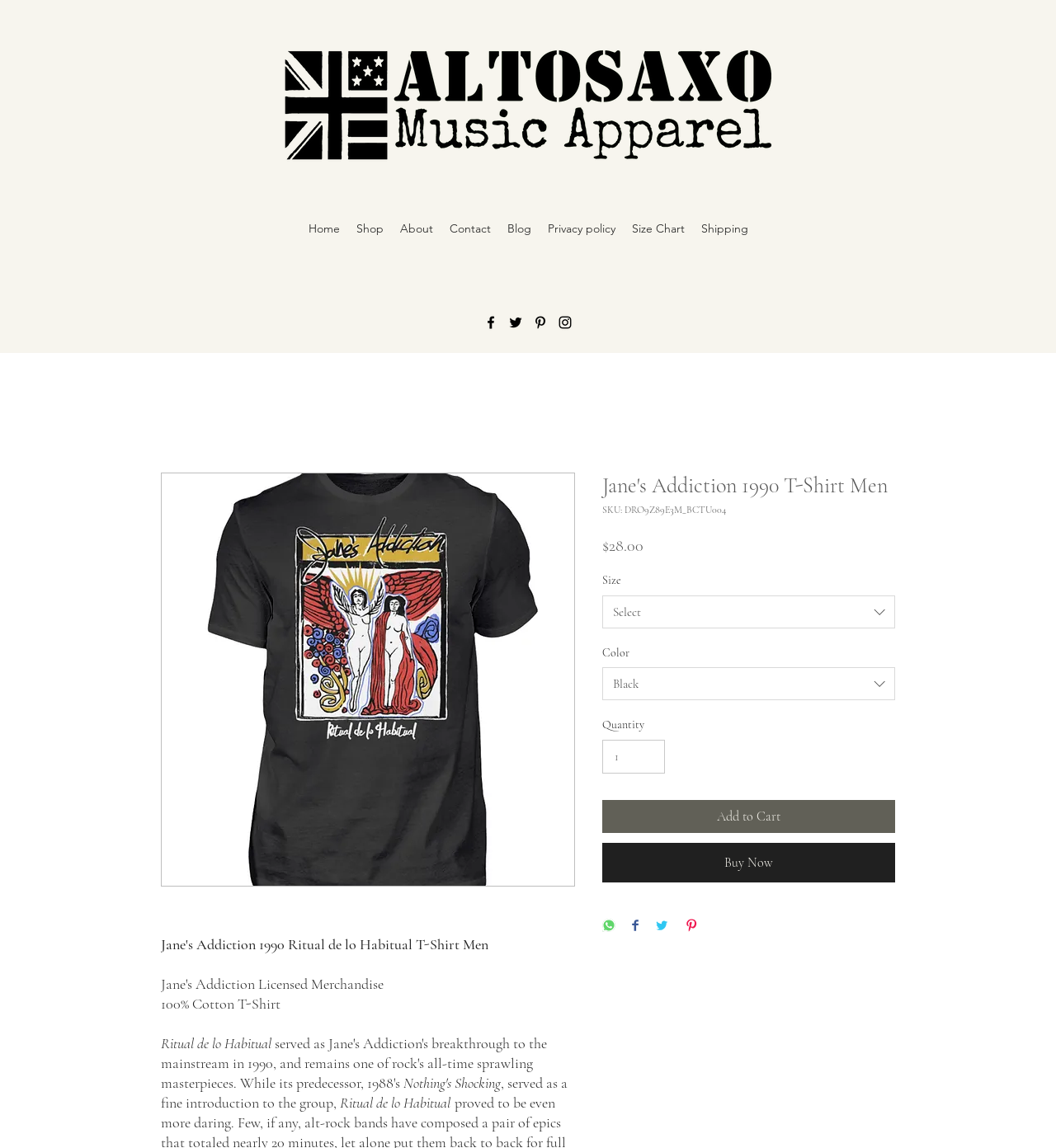Identify the bounding box coordinates of the region I need to click to complete this instruction: "Click the Challies logo".

None